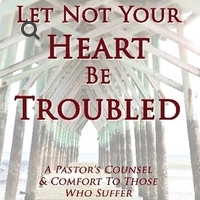Generate an elaborate caption for the given image.

The image features the cover of the book titled "Let Not Your Heart Be Troubled." The design showcases a serene and reflective atmosphere, with a background that depicts a wooden pier extending over calm waters, suggesting a journey or a moment of contemplation. Prominently displayed in bold, deep red letters, the title commands attention at the top, with the words "Heart" and "Troubled" emphasized to convey a powerful emotional message.

Beneath the title, in a subtler font, the subtitle reads "A Pastor's Counsel & Comfort to Those Who Suffer," indicating the book's focus on providing spiritual guidance and support for individuals facing difficulties. This combination of imagery and text encapsulates the book's intent to offer hope and reassurance to readers dealing with life's challenges.